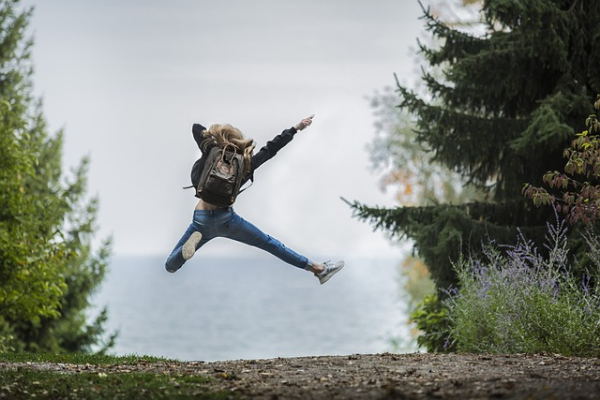What is in the background of the image?
Answer the question with as much detail as possible.

The backdrop of the image features a peaceful and calm body of water, which creates a sense of serenity and tranquility, and suggests that the person is in a scenic outdoor location.